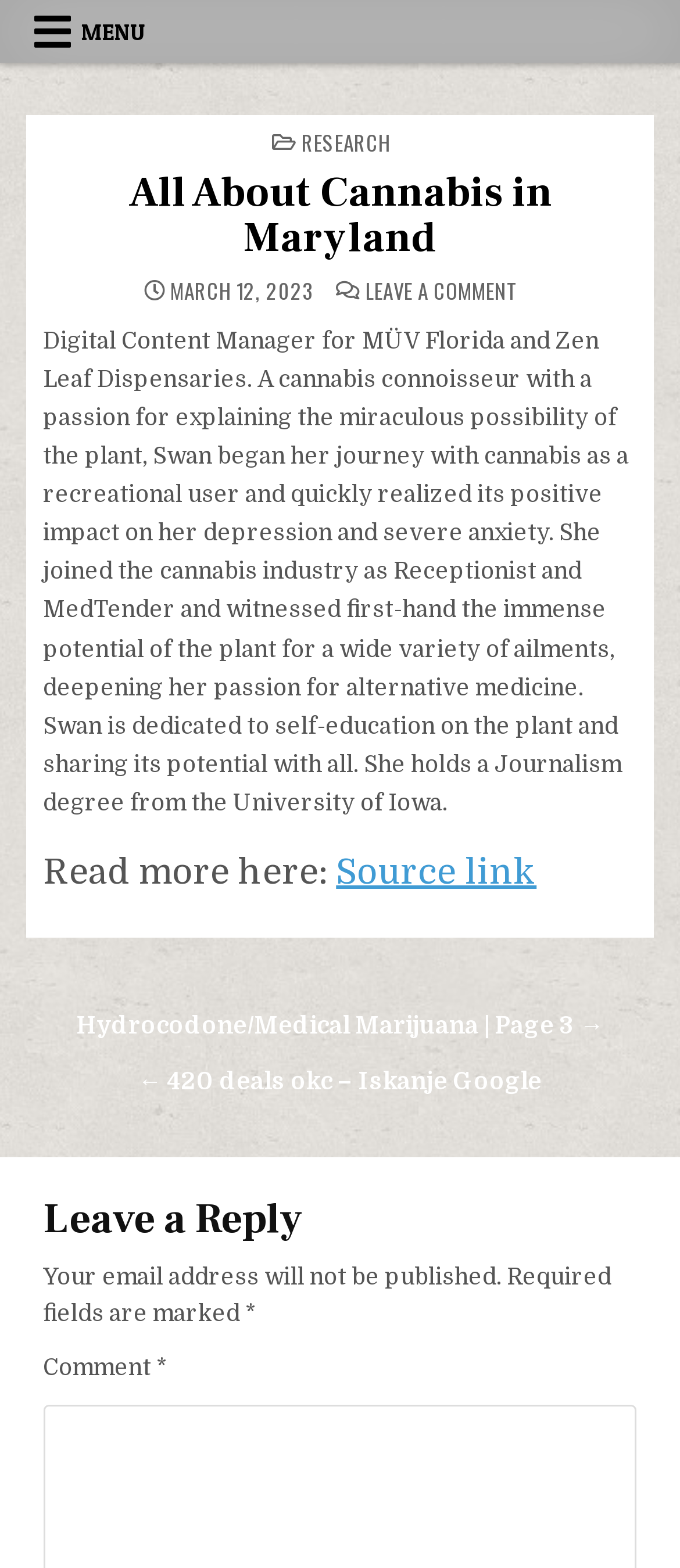Please look at the image and answer the question with a detailed explanation: What is the author's profession?

The author's profession can be determined by reading the text in the article section, which states that the author is a 'Digital Content Manager for MÜV Florida and Zen Leaf Dispensaries'.